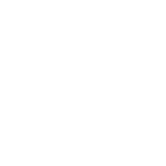Explain the details of the image you are viewing.

The image features a simplified, stylized representation of a client or business partner logo, typically used to symbolize collaboration or partnerships in a corporate context. This image is part of a larger collection showcasing various client logos, likely displayed in a grid format under the heading "OUR CLIENTS." Such logos are often utilized to highlight the organization’s affiliations, partnerships, or clientele, emphasizing trust and credibility within the business community. The overall presentation serves to reinforce the company’s reputation and connections within its industry.